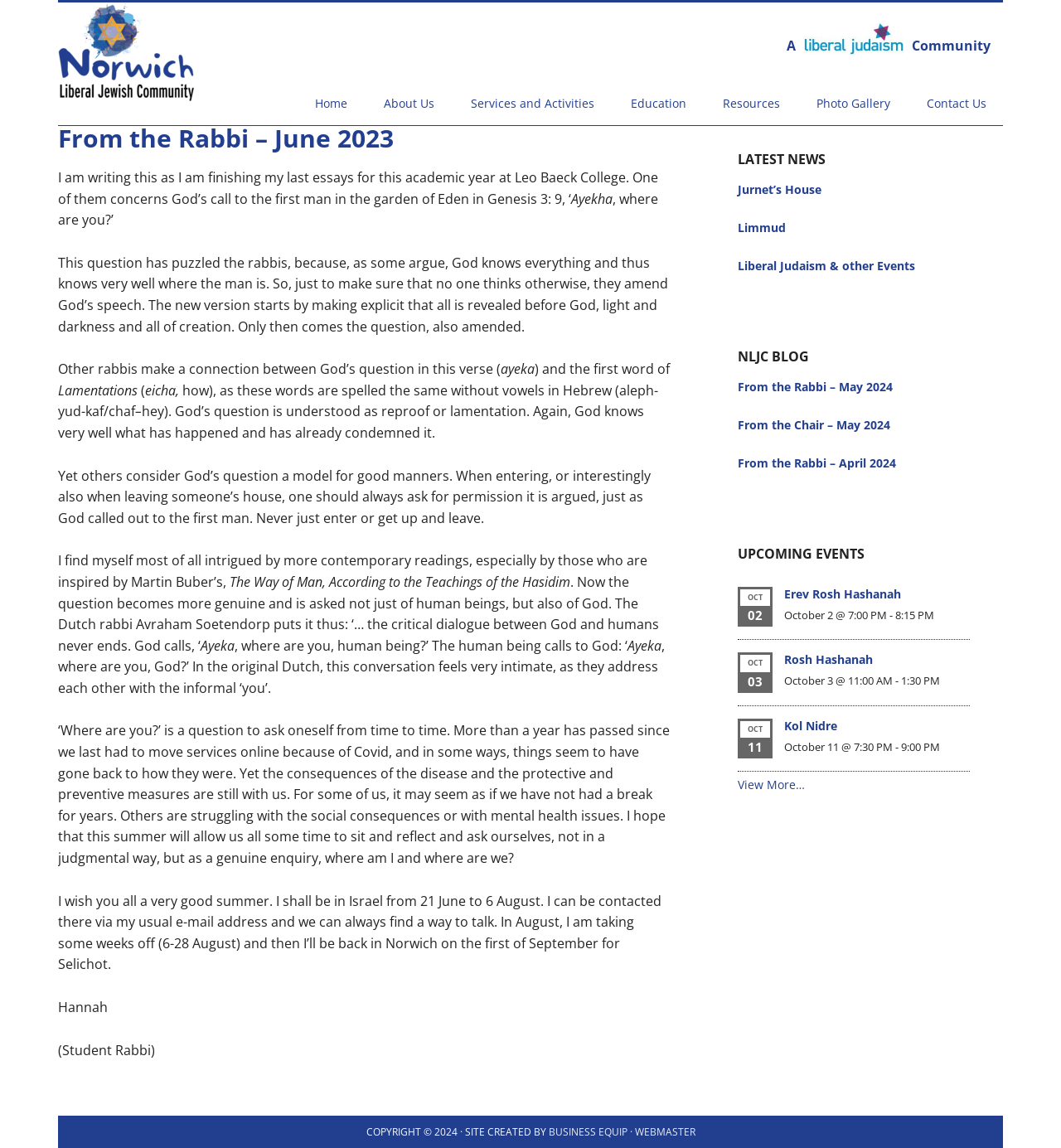Find the bounding box coordinates for the area that must be clicked to perform this action: "View the 'Mile Square Park' page".

None